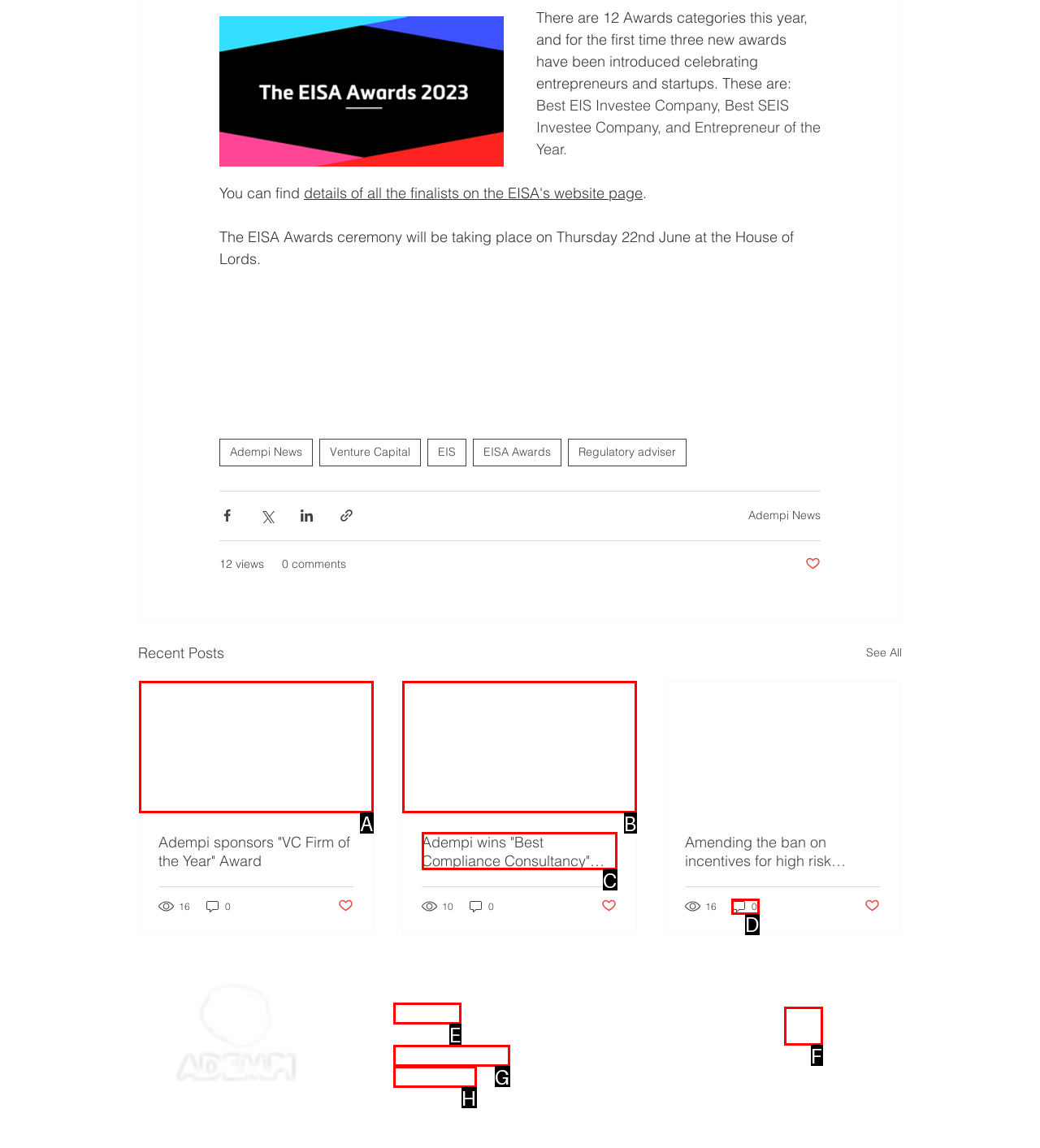Which lettered UI element aligns with this description: aria-label="Adempi on LinkedIn"
Provide your answer using the letter from the available choices.

F